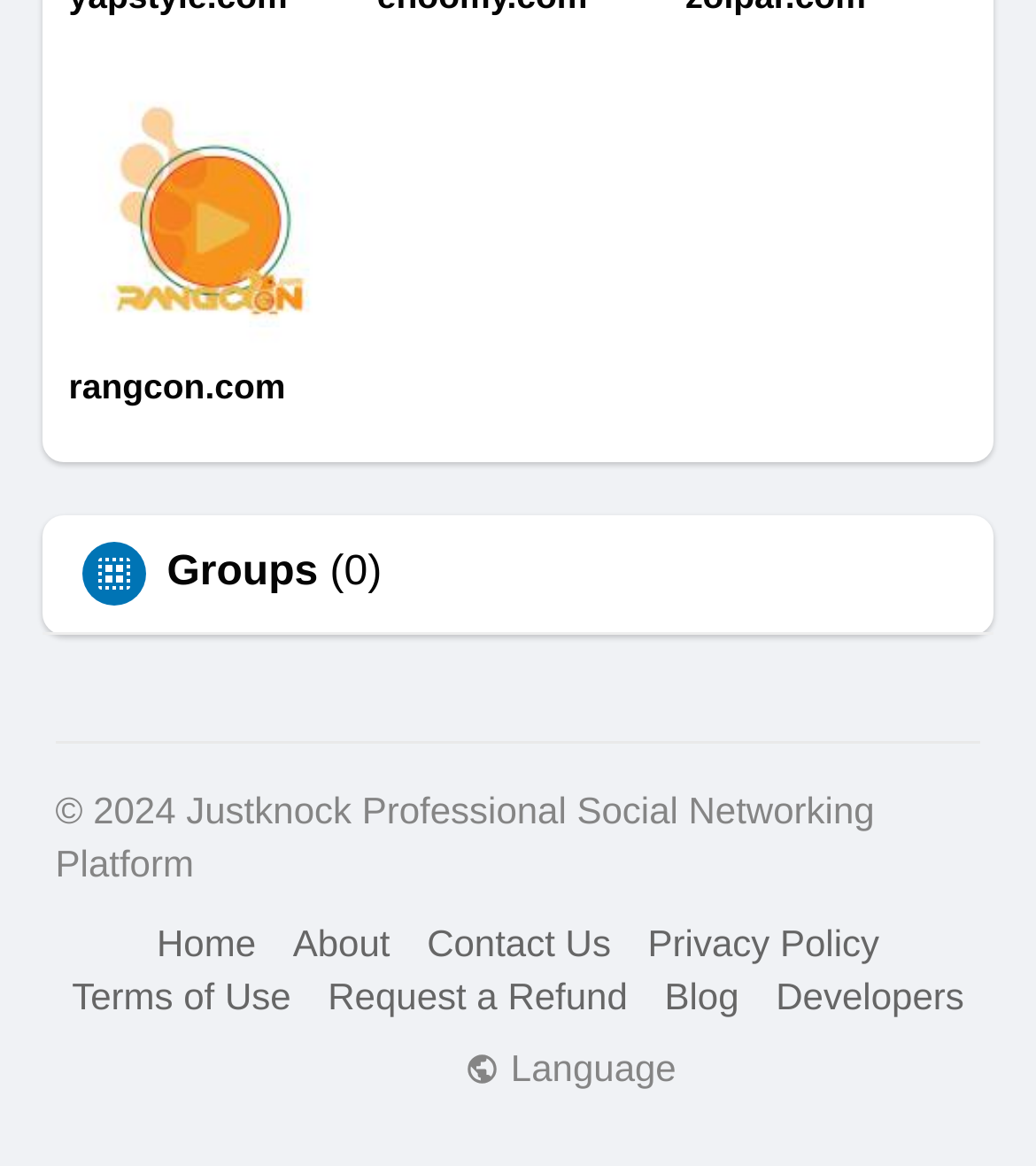What is the promise of the company for BMW 3 Series parts?
Using the information from the image, provide a comprehensive answer to the question.

The promise of the company for BMW 3 Series parts is customer satisfaction, as indicated by the StaticText element 'Customer Satisfaction: Our Promise for BMW 3 Series Parts' at the top of the webpage.